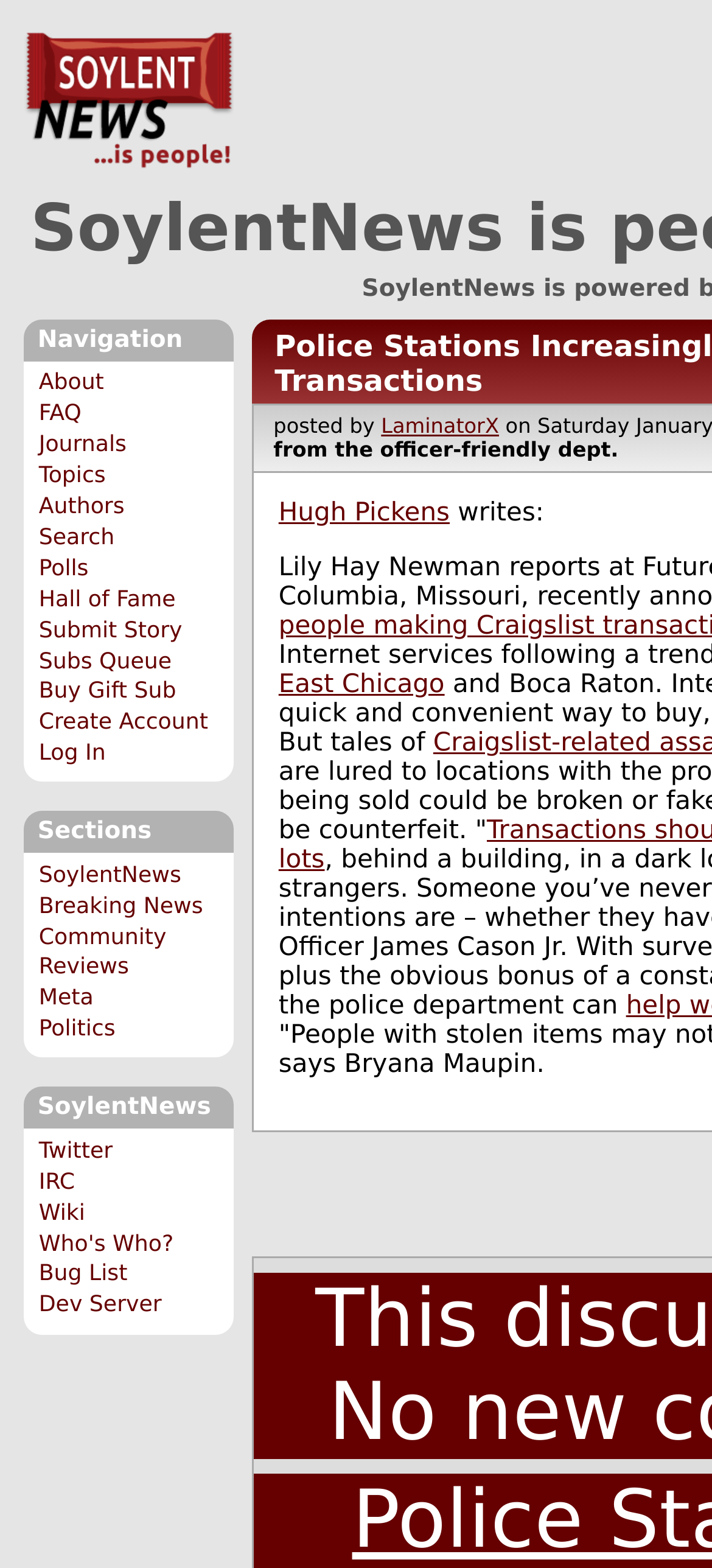Given the description "FAQ", determine the bounding box of the corresponding UI element.

[0.054, 0.255, 0.114, 0.272]